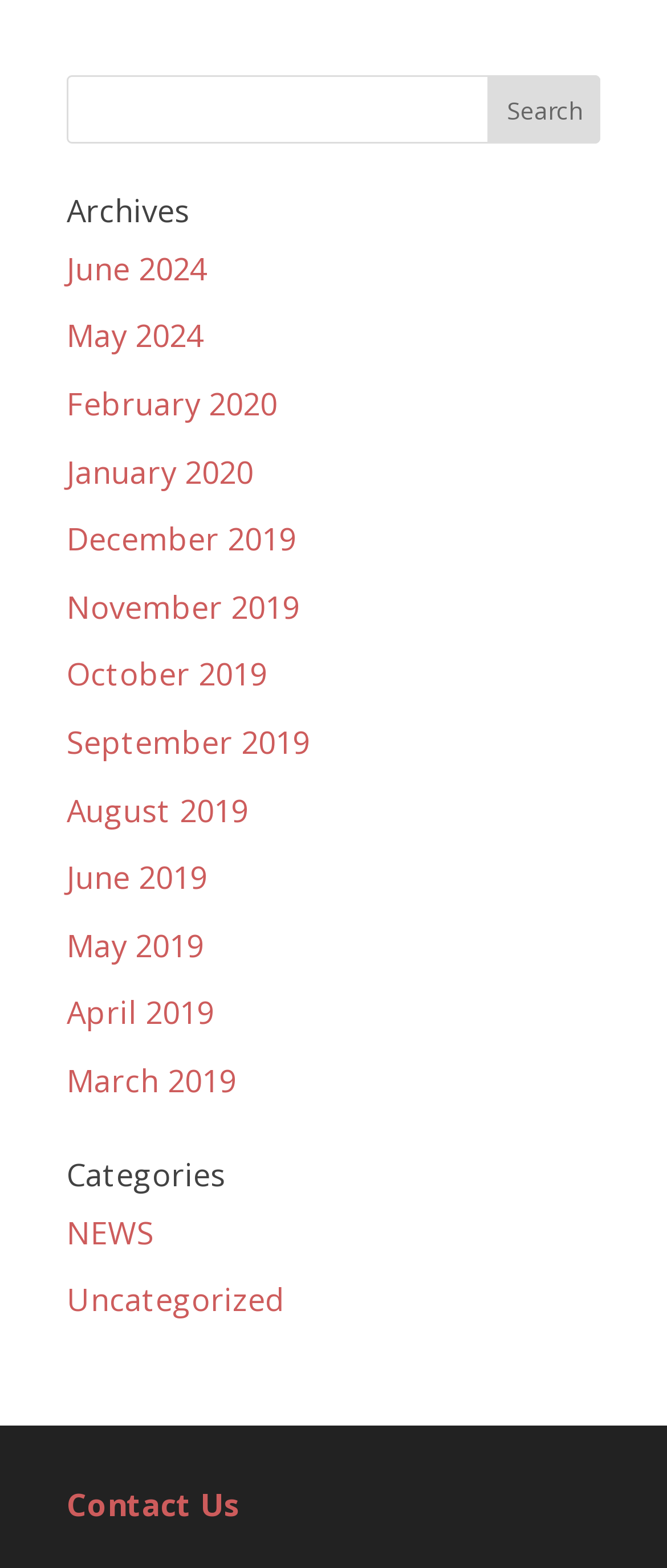Please identify the bounding box coordinates of the clickable element to fulfill the following instruction: "click on Archives". The coordinates should be four float numbers between 0 and 1, i.e., [left, top, right, bottom].

[0.1, 0.124, 0.9, 0.155]